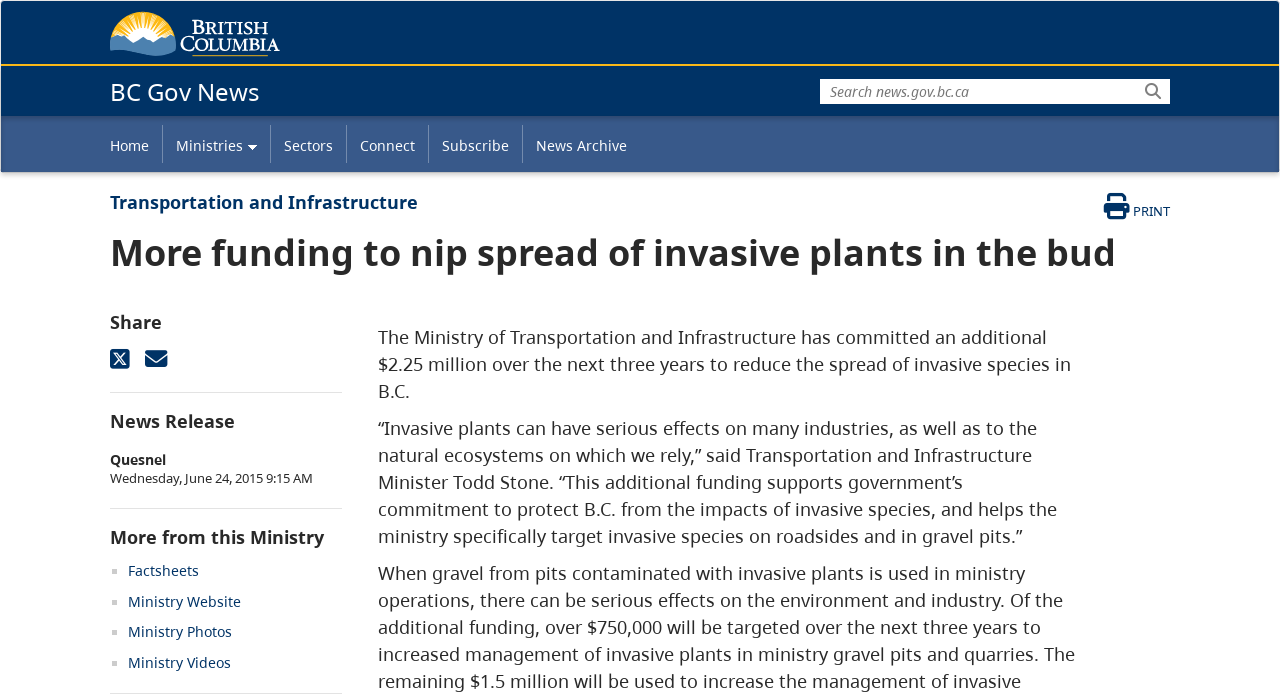Please determine the bounding box coordinates, formatted as (top-left x, top-left y, bottom-right x, bottom-right y), with all values as floating point numbers between 0 and 1. Identify the bounding box of the region described as: NFL Draft

None